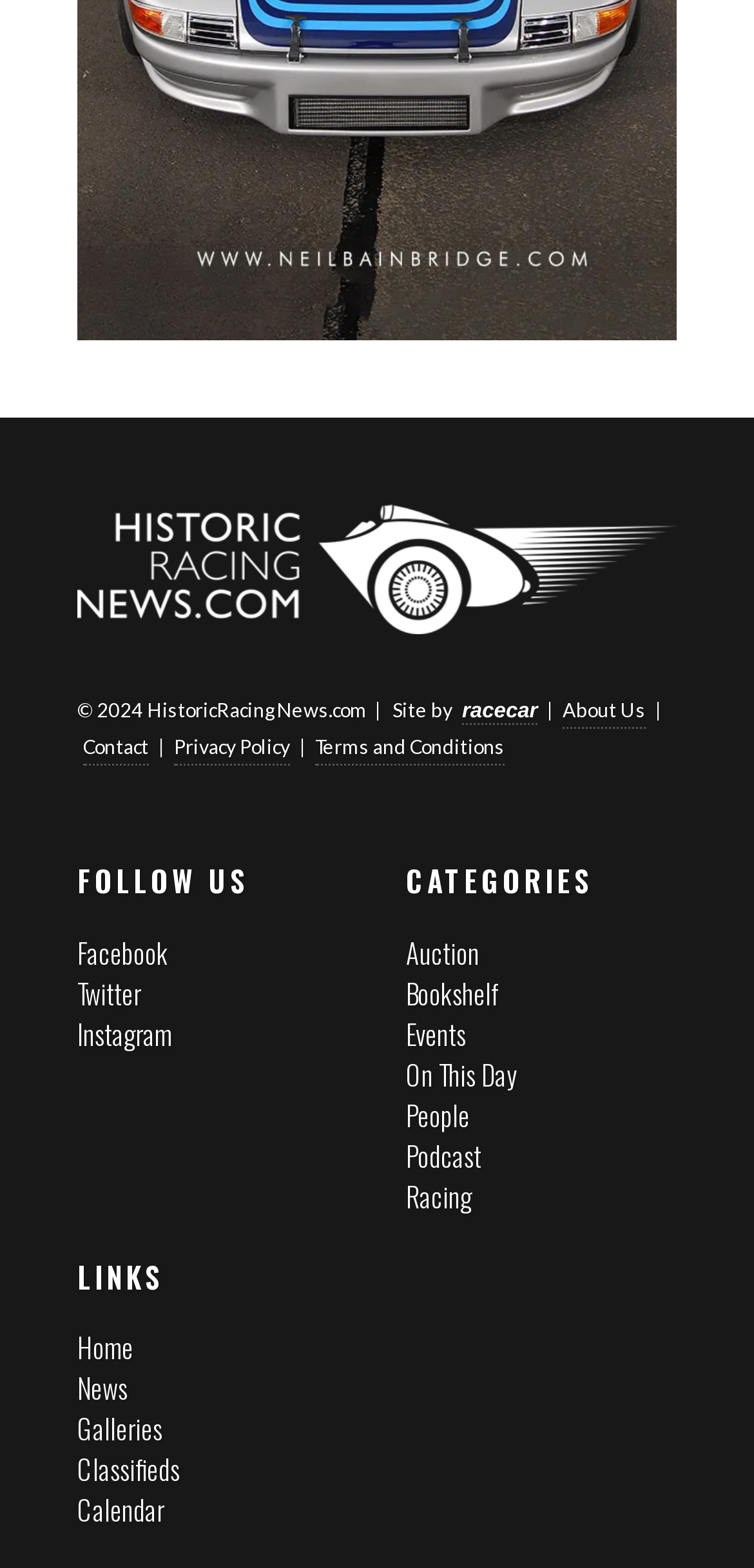Specify the bounding box coordinates of the region I need to click to perform the following instruction: "Visit the About Us page". The coordinates must be four float numbers in the range of 0 to 1, i.e., [left, top, right, bottom].

[0.747, 0.442, 0.857, 0.465]